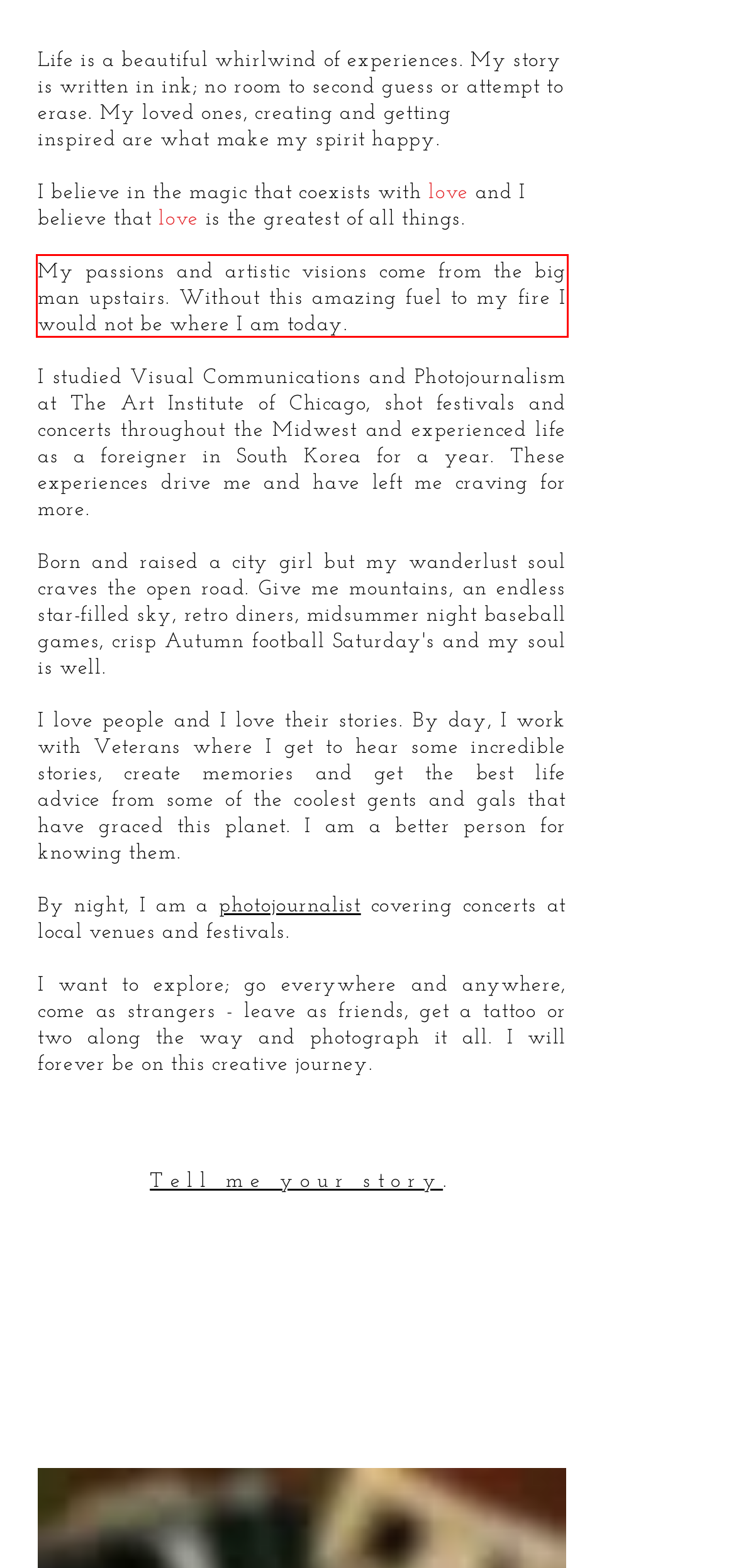Given a screenshot of a webpage, locate the red bounding box and extract the text it encloses.

My passions and artistic visions come from the big man upstairs. Without this amazing fuel to my fire I would not be where I am today.